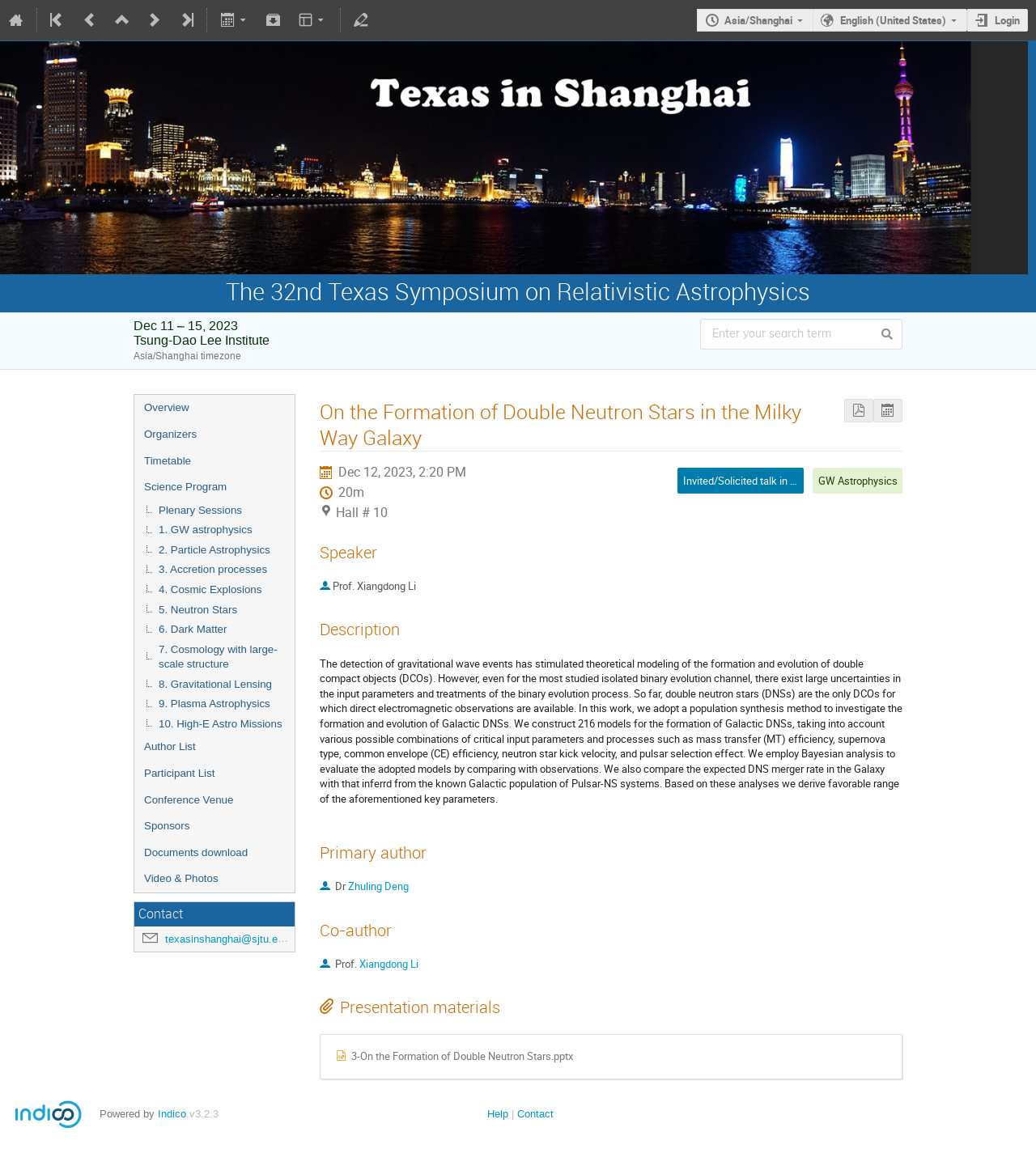Please provide a comprehensive response to the question based on the details in the image: What is the date of the symposium?

I found the date of the symposium by looking at the StaticText element with the content 'Dec 11 – 15, 2023' located at the top of the webpage, which indicates the date range of the event.